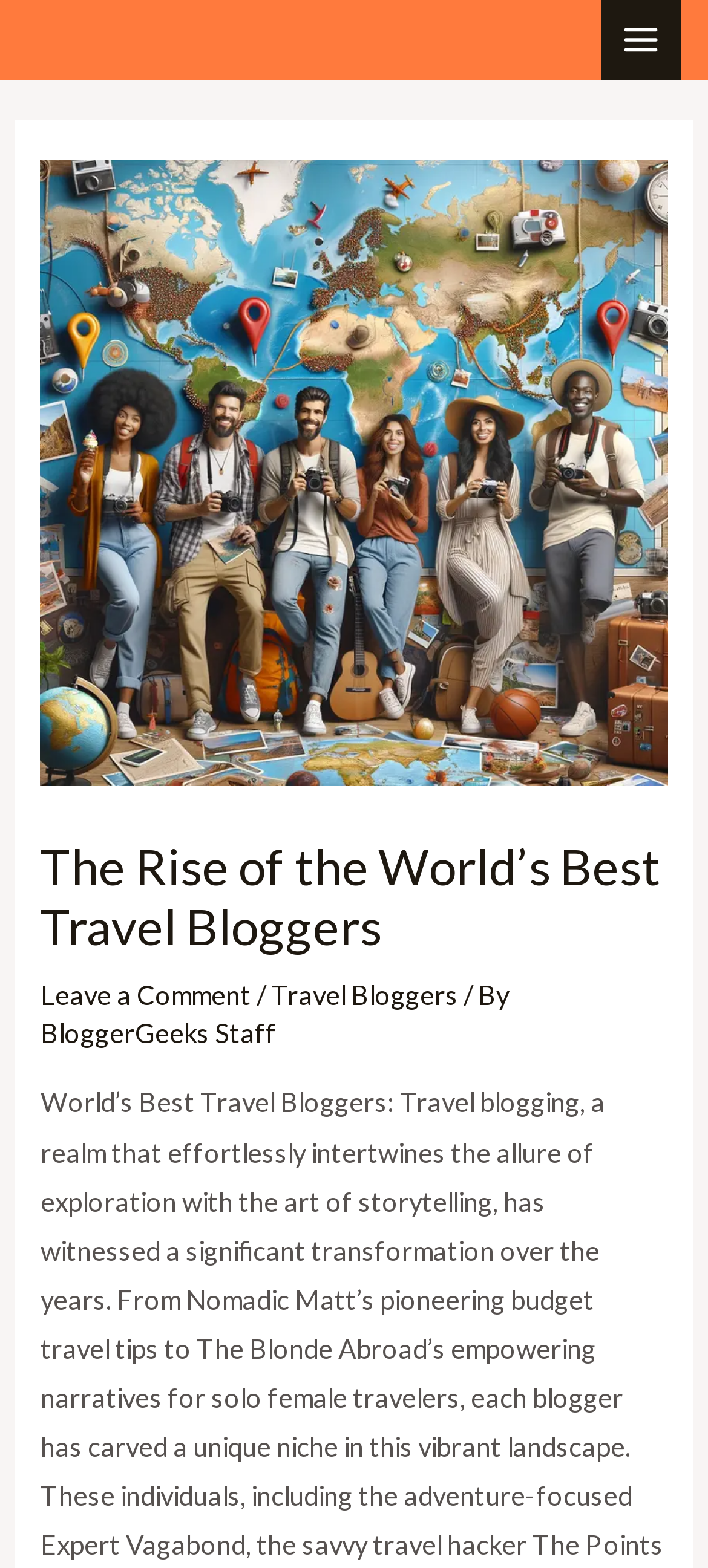Provide the bounding box coordinates of the HTML element described as: "BloggerGeeks Staff". The bounding box coordinates should be four float numbers between 0 and 1, i.e., [left, top, right, bottom].

[0.058, 0.649, 0.391, 0.668]